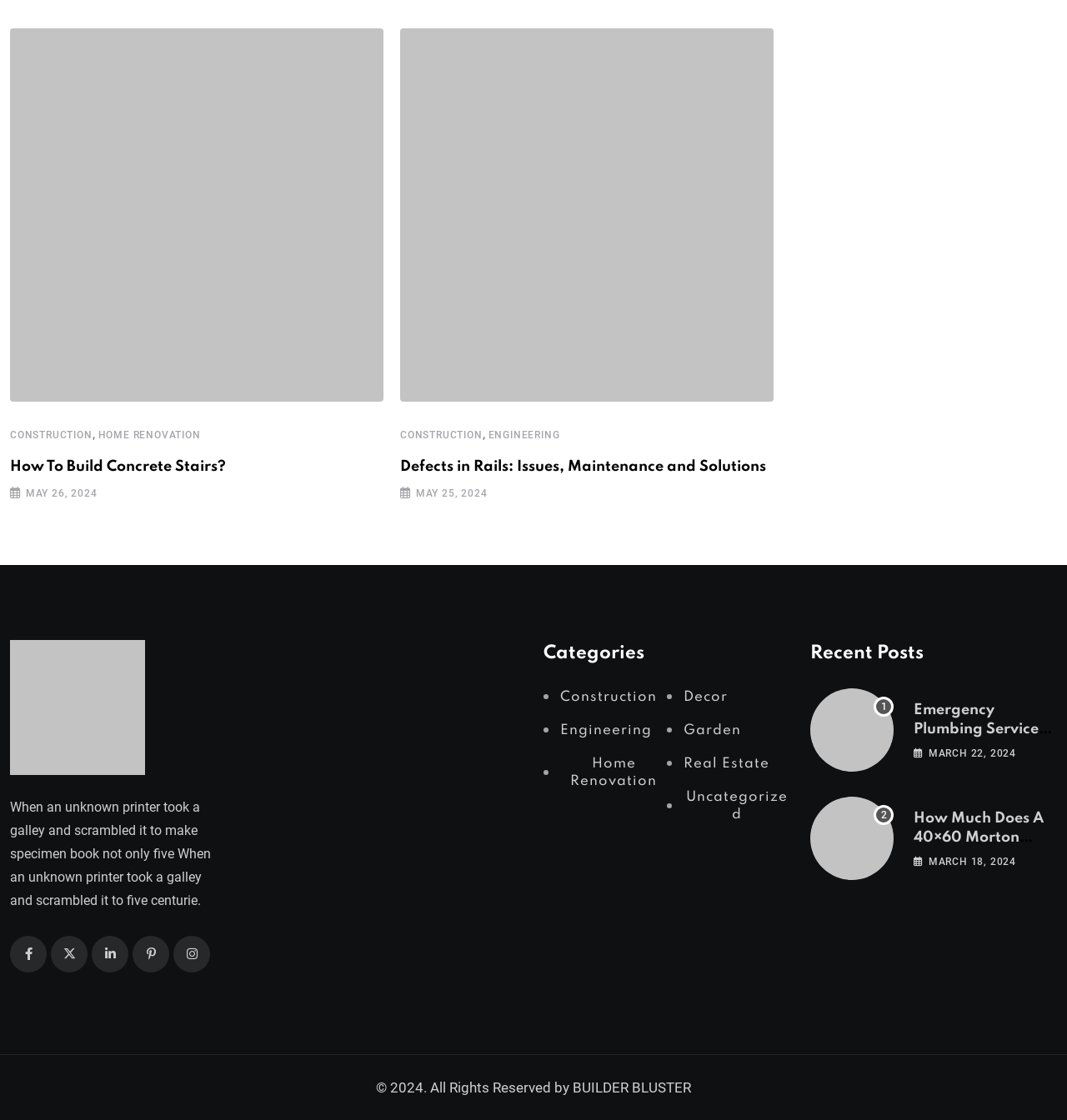Respond with a single word or phrase for the following question: 
What is the purpose of the icons at the bottom of the webpage?

Social media links